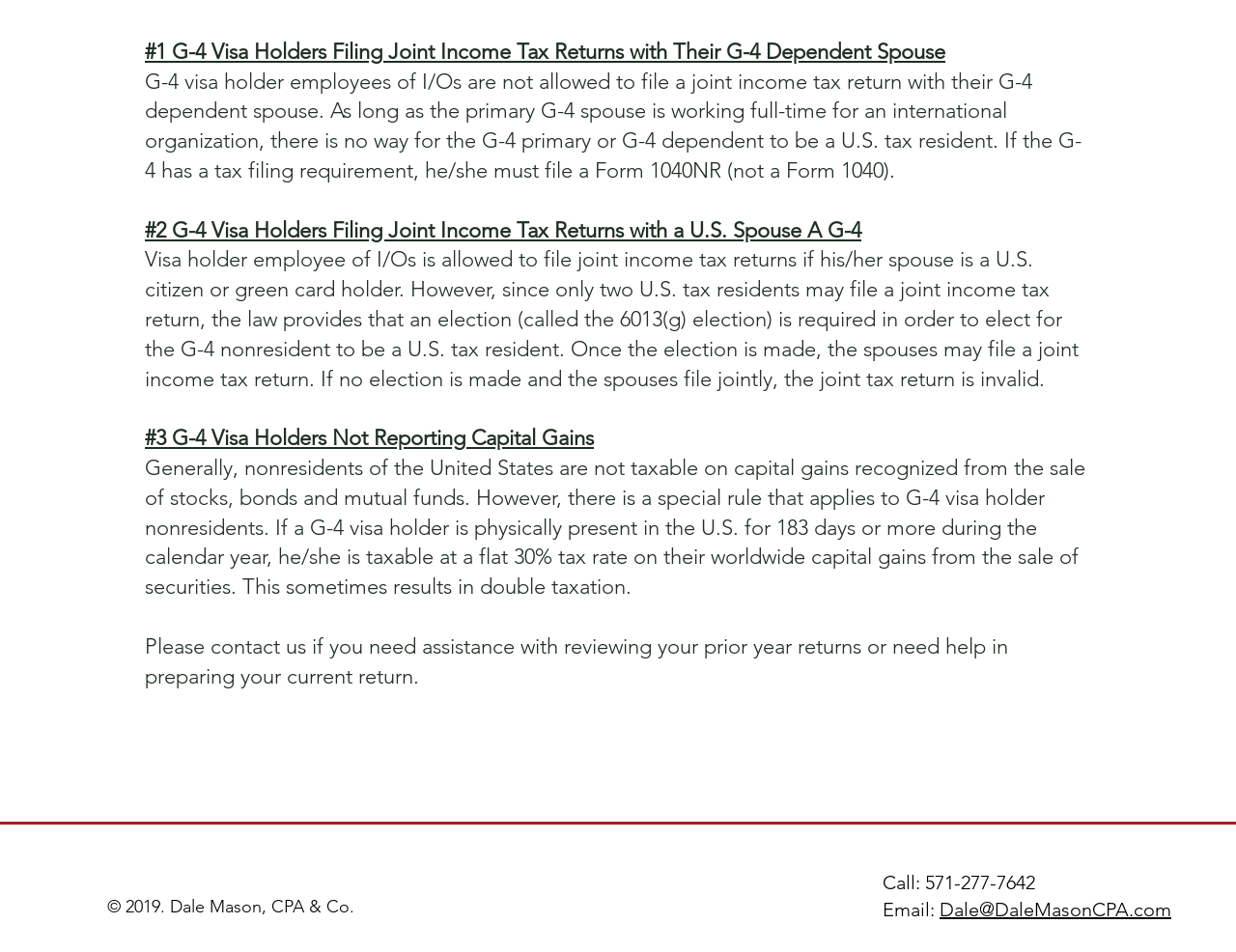Who is the CPA mentioned on this webpage?
Can you give a detailed and elaborate answer to the question?

The webpage mentions Dale Mason, CPA & Co. in the footer section, indicating that Dale Mason is the CPA associated with the webpage's content.